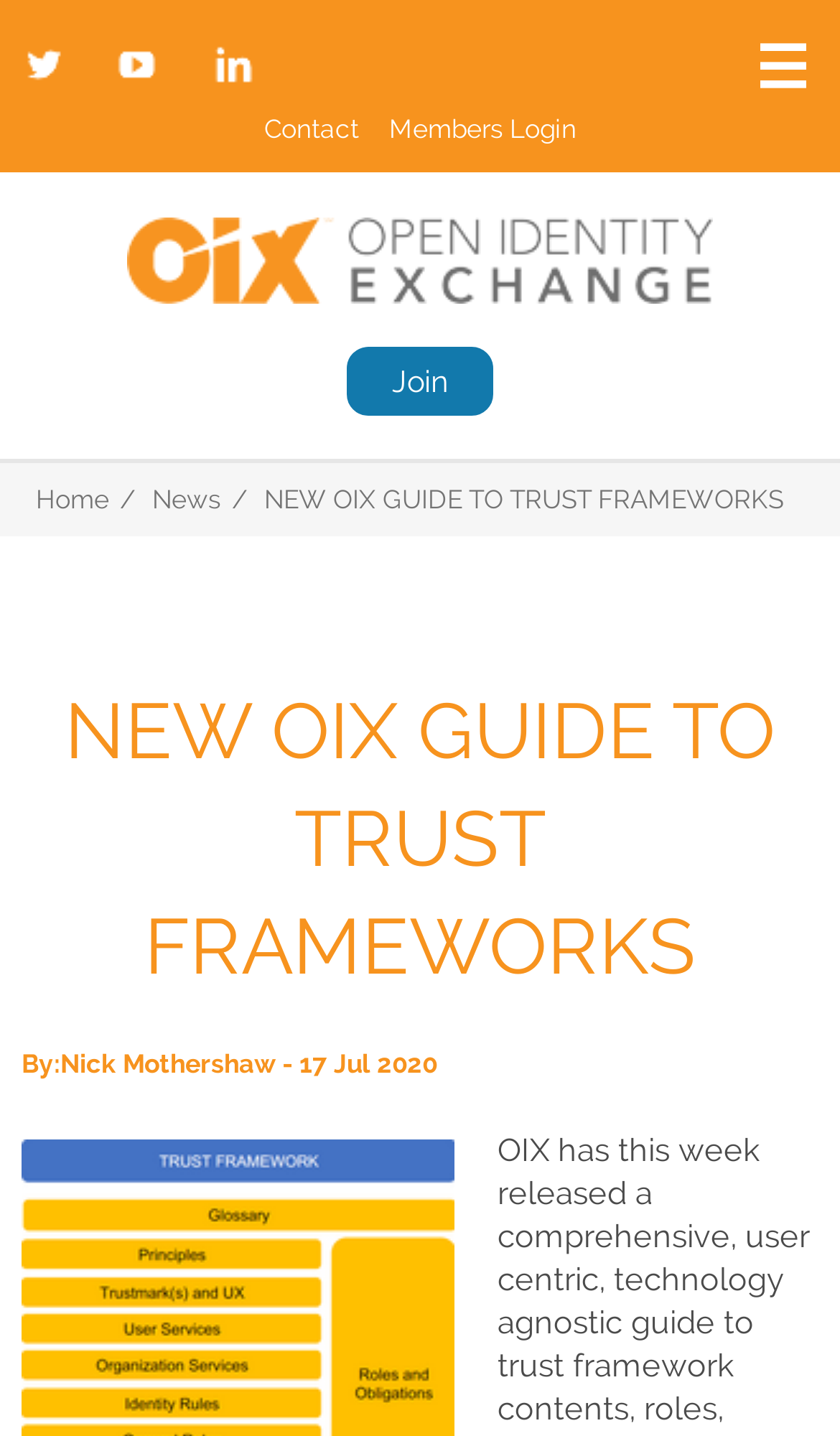How many social media links are present?
Look at the image and respond with a one-word or short phrase answer.

3